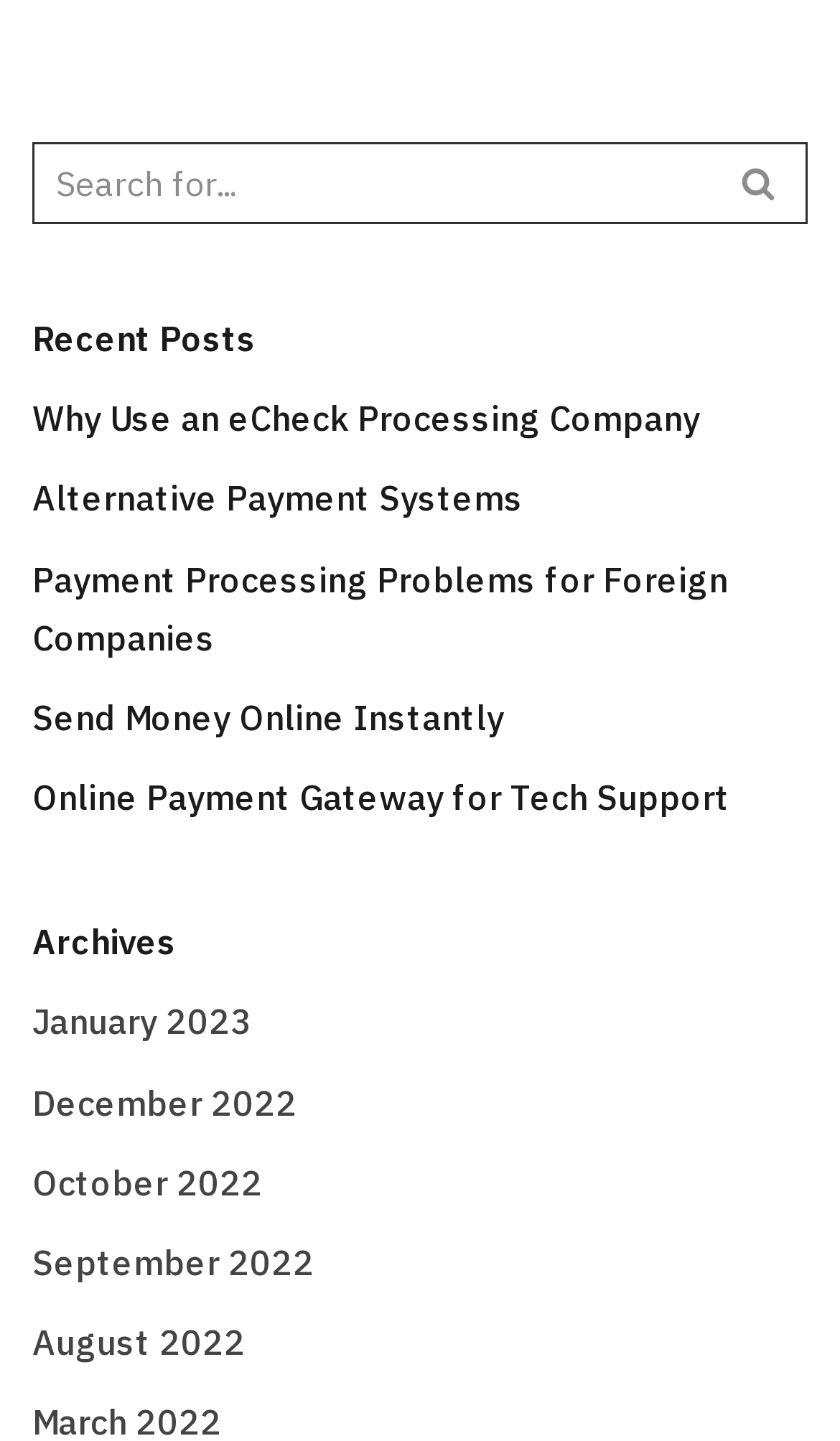Please find the bounding box coordinates (top-left x, top-left y, bottom-right x, bottom-right y) in the screenshot for the UI element described as follows: January 2023

[0.038, 0.694, 0.3, 0.724]